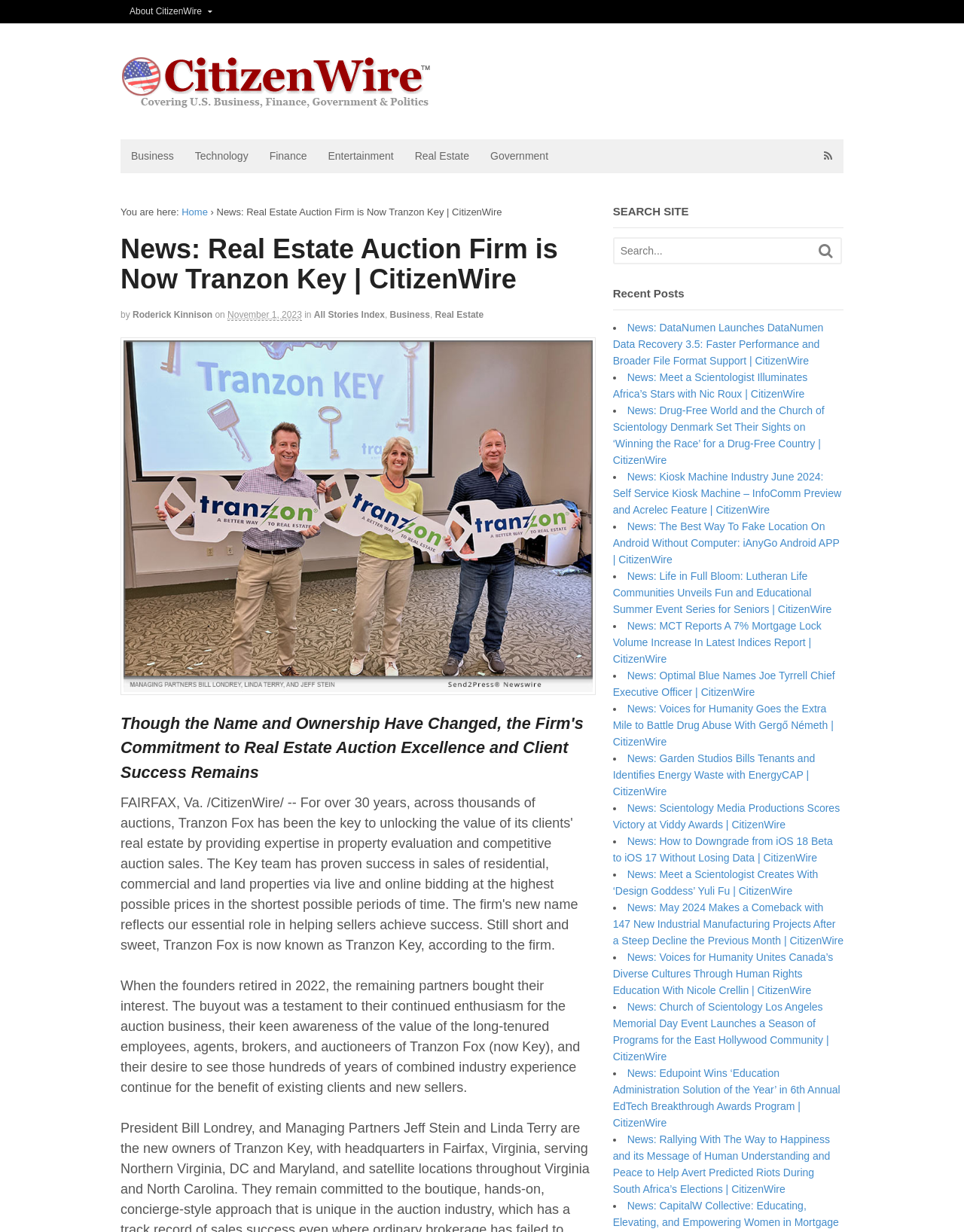Please identify the primary heading of the webpage and give its text content.

News: Real Estate Auction Firm is Now Tranzon Key | CitizenWire